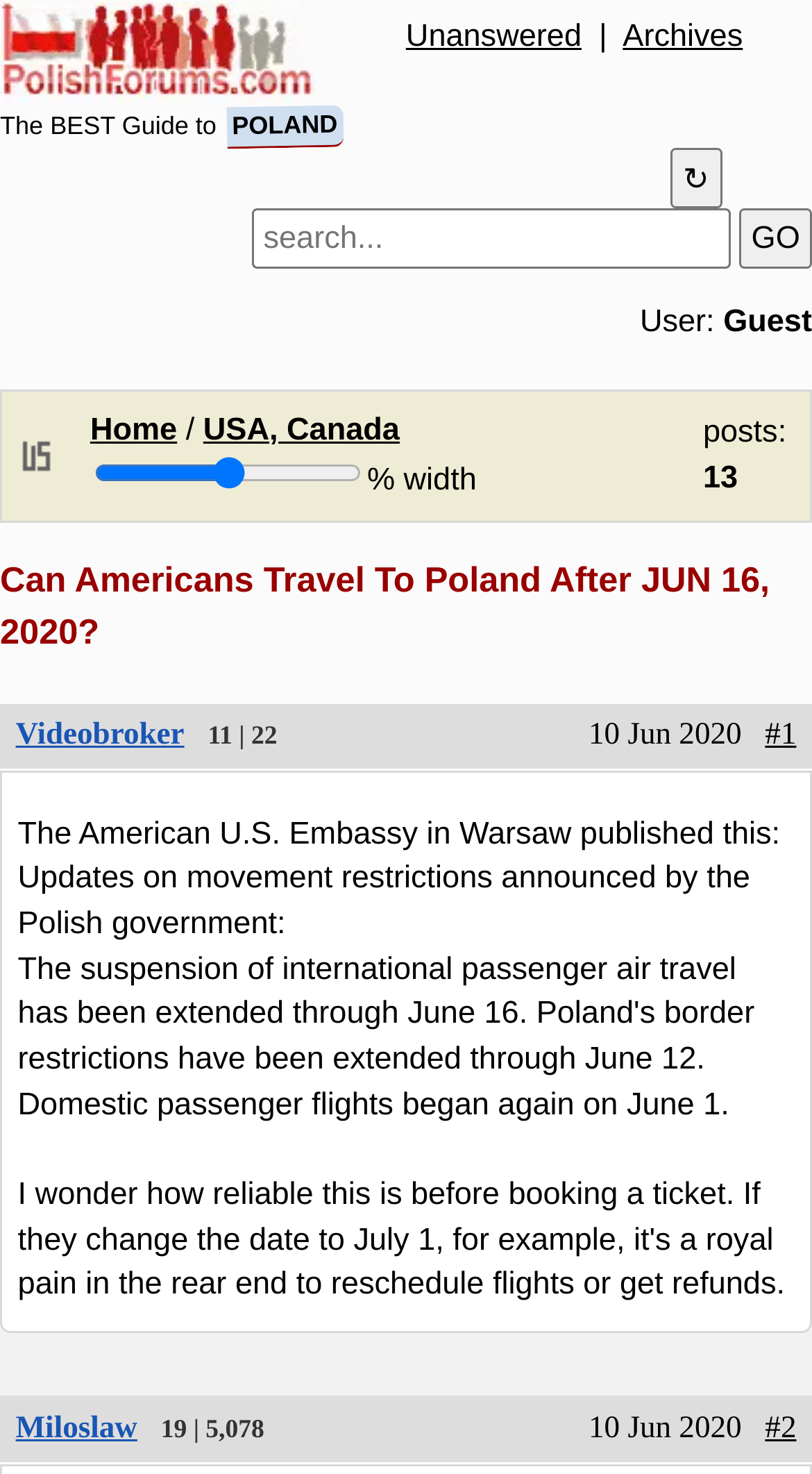Determine the bounding box coordinates of the clickable element necessary to fulfill the instruction: "Search for something". Provide the coordinates as four float numbers within the 0 to 1 range, i.e., [left, top, right, bottom].

[0.31, 0.142, 0.9, 0.182]